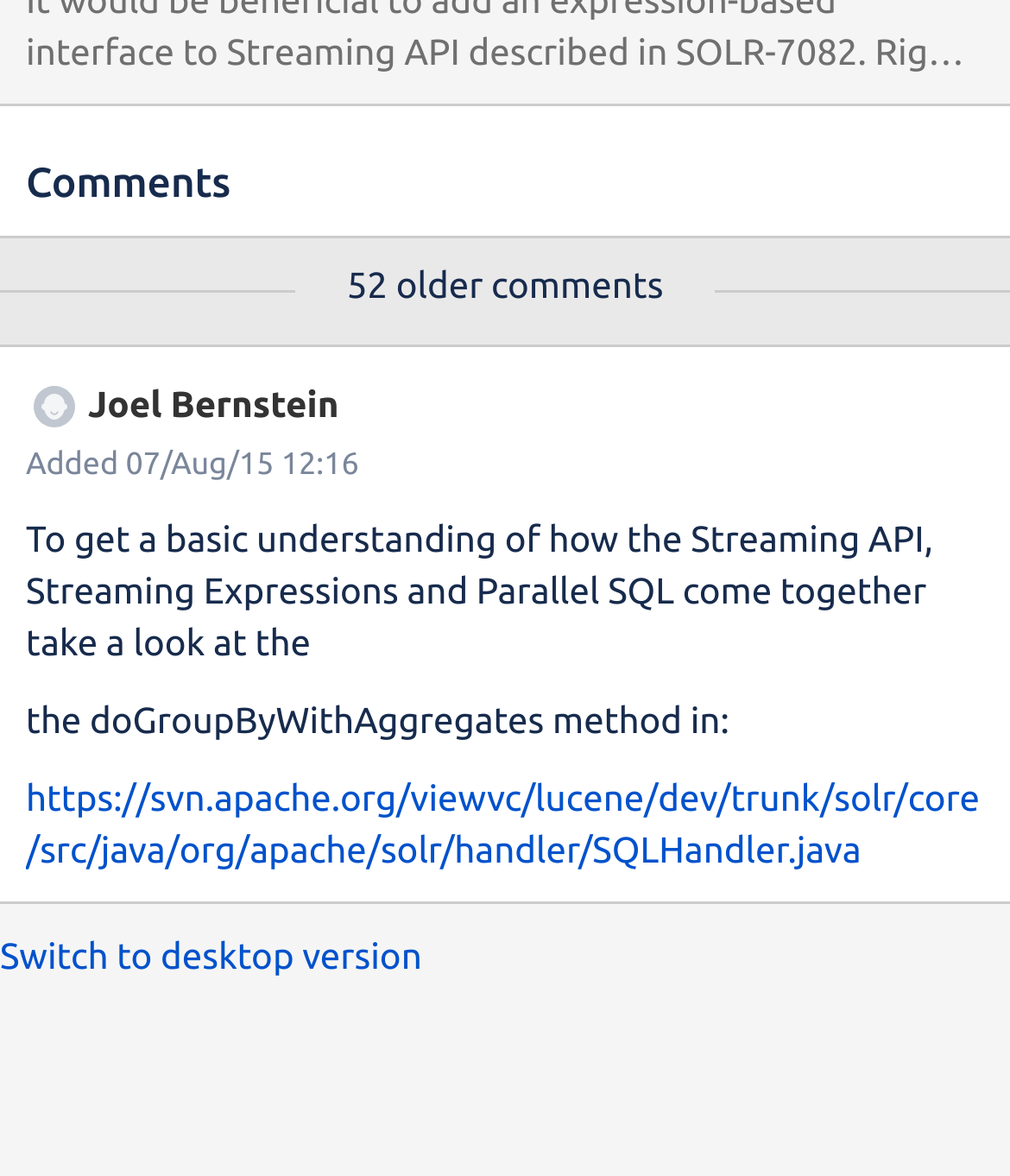Please locate the UI element described by "https://svn.apache.org/viewvc/lucene/dev/trunk/solr/core/src/java/org/apache/solr/handler/SQLHandler.java" and provide its bounding box coordinates.

[0.026, 0.659, 0.97, 0.738]